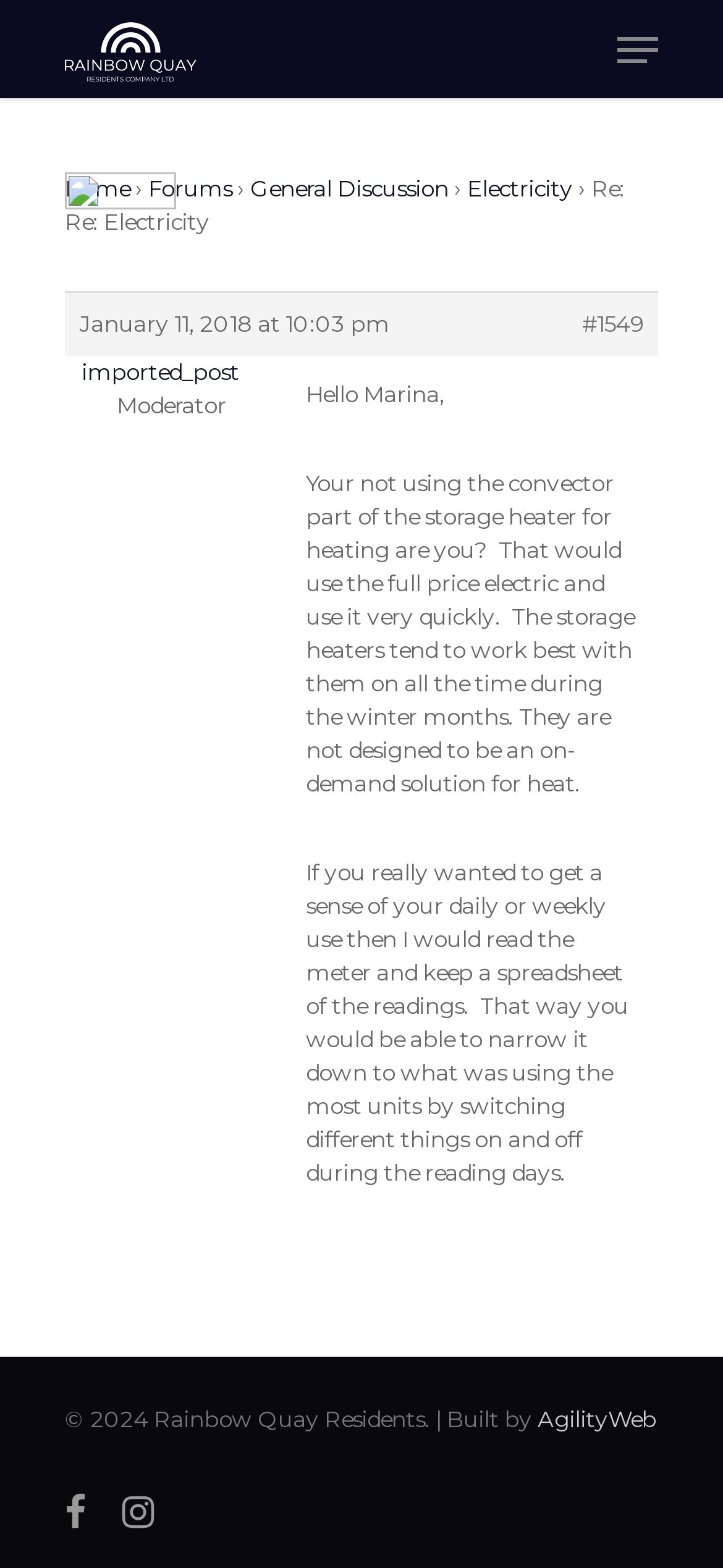What is the purpose of the storage heaters?
Deliver a detailed and extensive answer to the question.

I inferred this answer by reading the post content, which mentions that the storage heaters are not designed to be an on-demand solution for heat. This implies that their primary purpose is to provide heating.